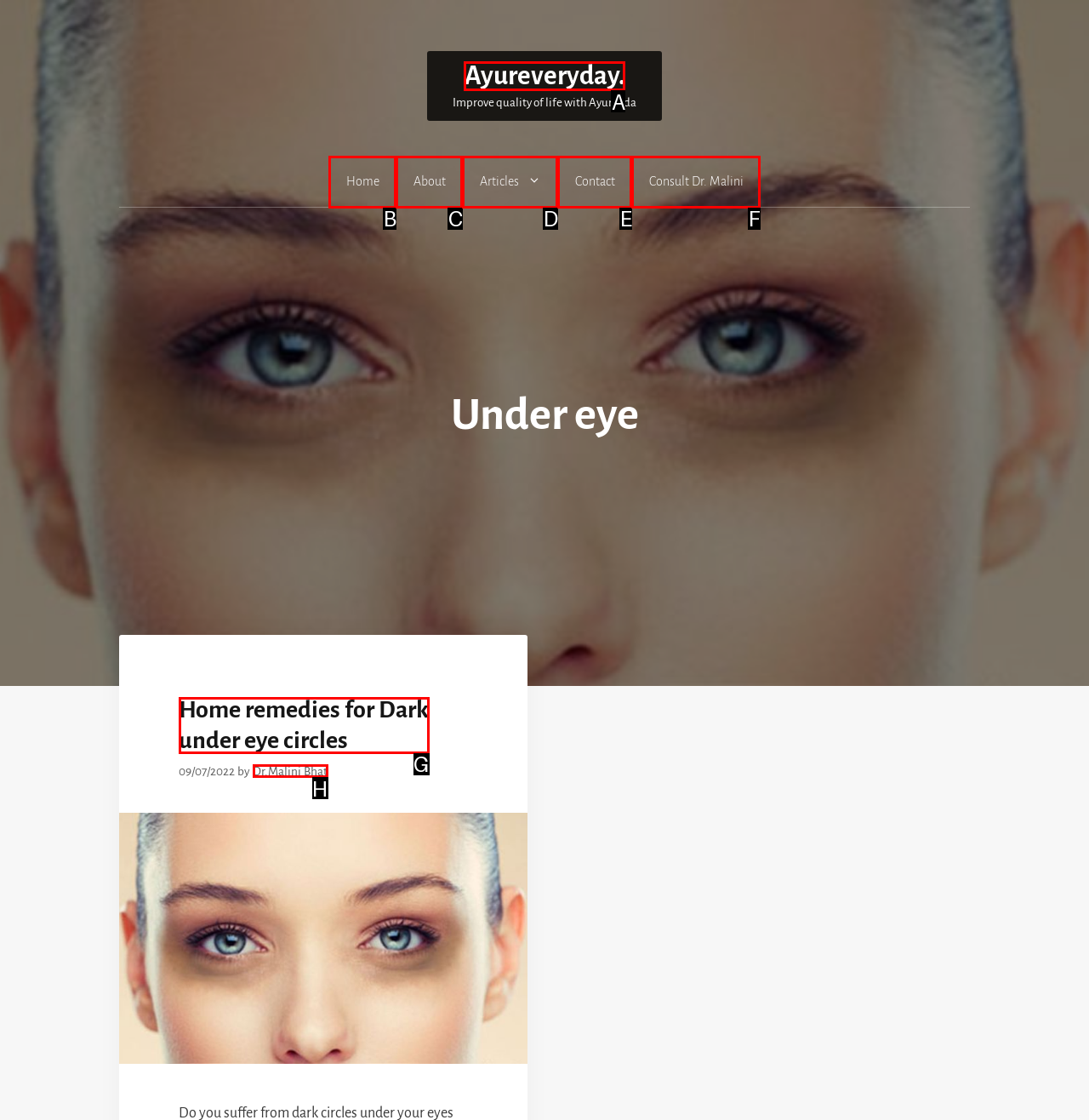Please identify the correct UI element to click for the task: learn about Ayureveryday Respond with the letter of the appropriate option.

A